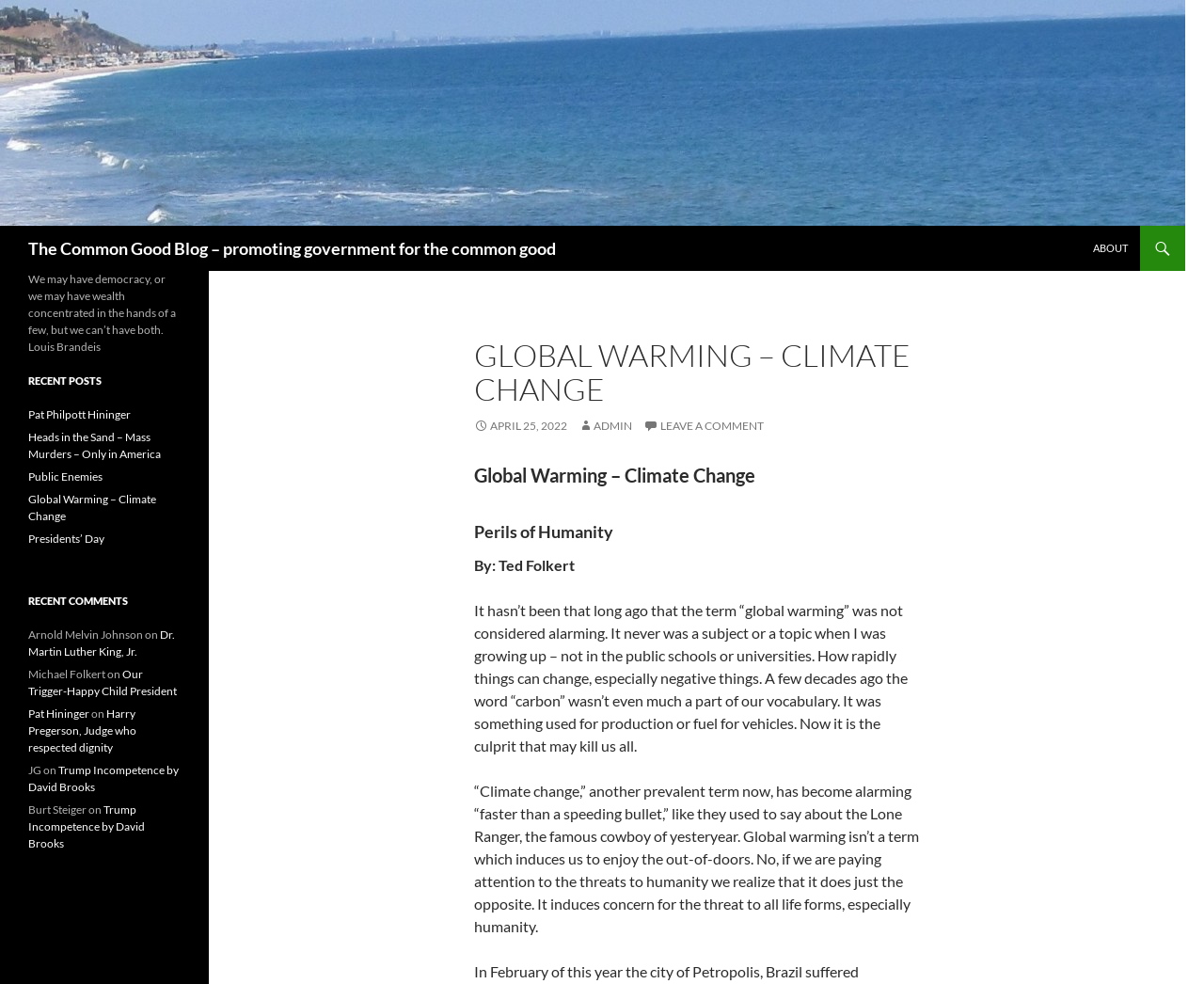Please find the bounding box coordinates of the element that must be clicked to perform the given instruction: "Go to the ABOUT page". The coordinates should be four float numbers from 0 to 1, i.e., [left, top, right, bottom].

[0.898, 0.229, 0.946, 0.275]